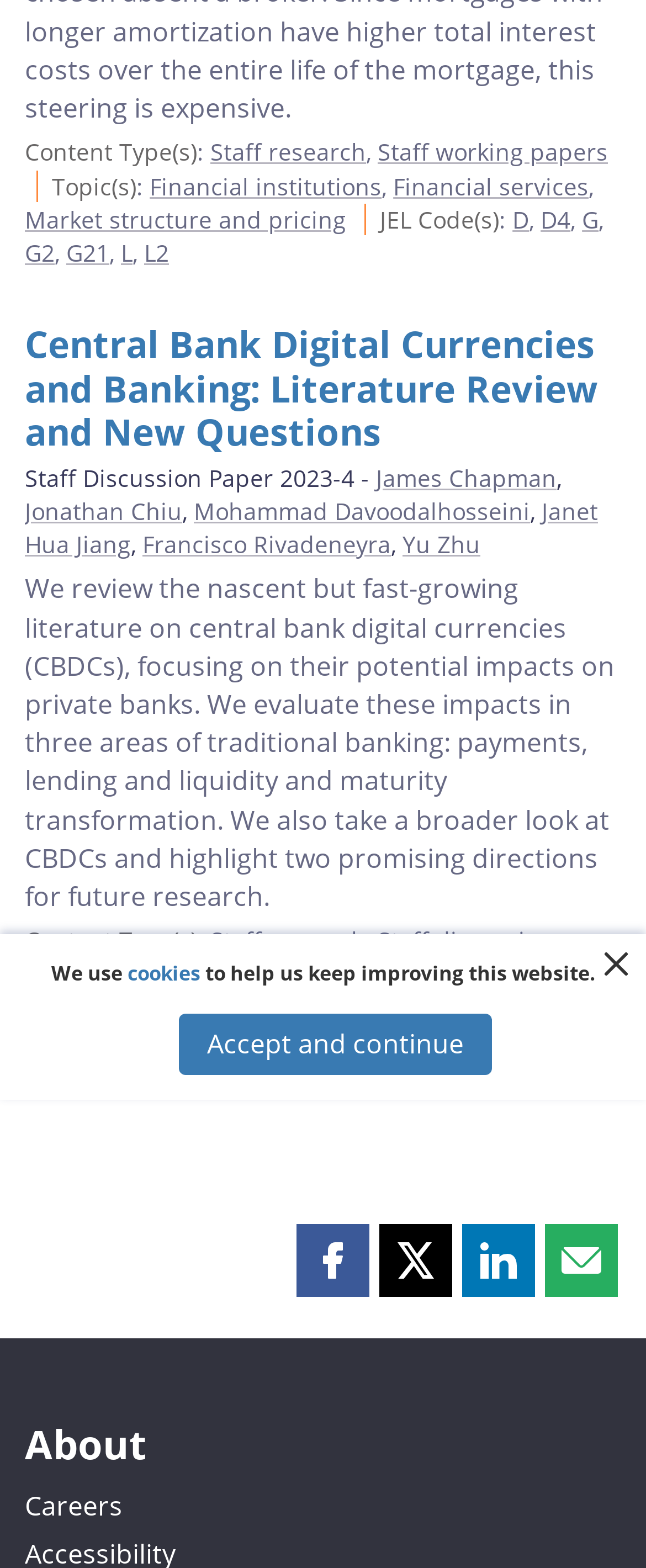Determine the coordinates of the bounding box that should be clicked to complete the instruction: "Go to the 'HAVE YOUR SAY!' section". The coordinates should be represented by four float numbers between 0 and 1: [left, top, right, bottom].

None